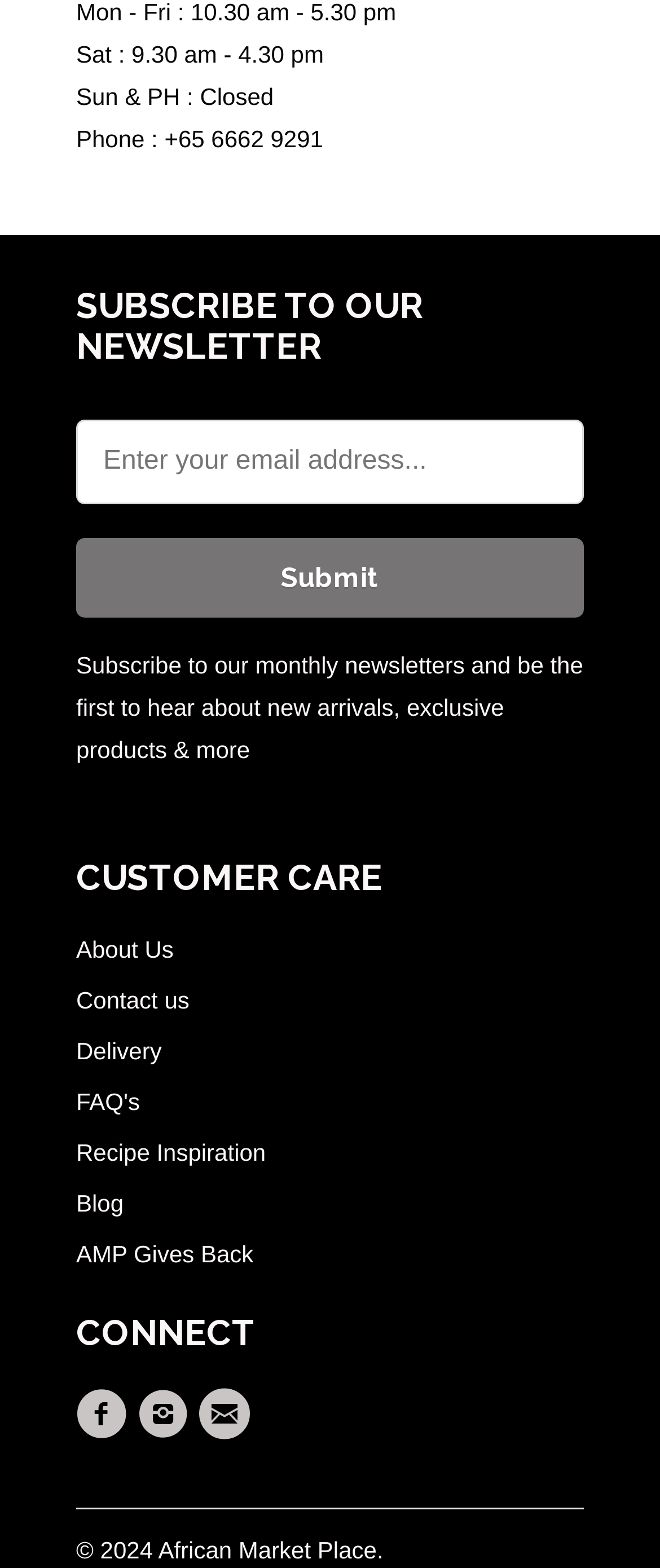What is the copyright year of the webpage?
Please use the image to provide an in-depth answer to the question.

I found the copyright information at the bottom of the webpage, which is represented by the StaticText element with the text '© 2024'.